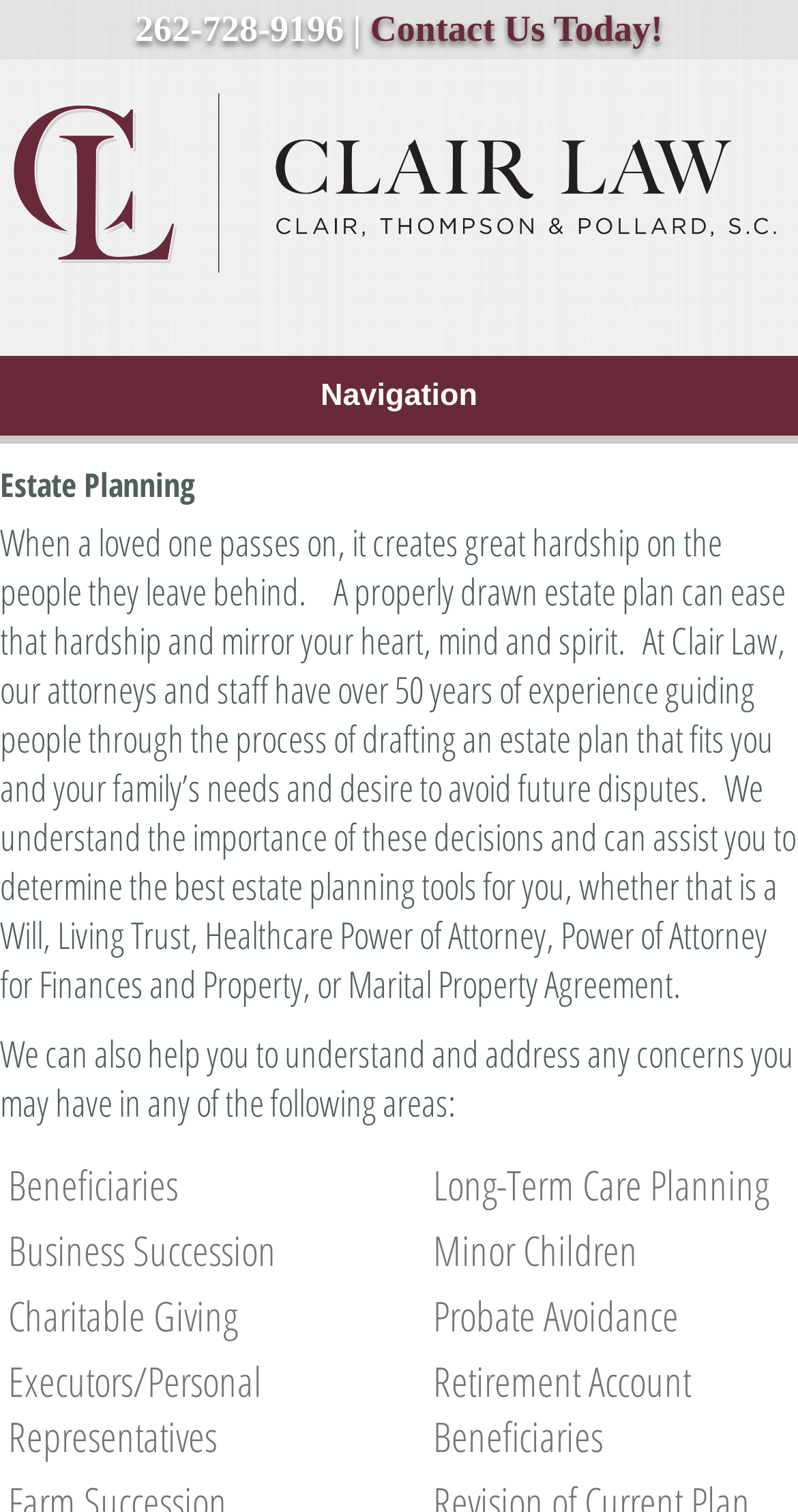Given the webpage screenshot, identify the bounding box of the UI element that matches this description: "Contact Us Today!".

[0.464, 0.005, 0.831, 0.032]